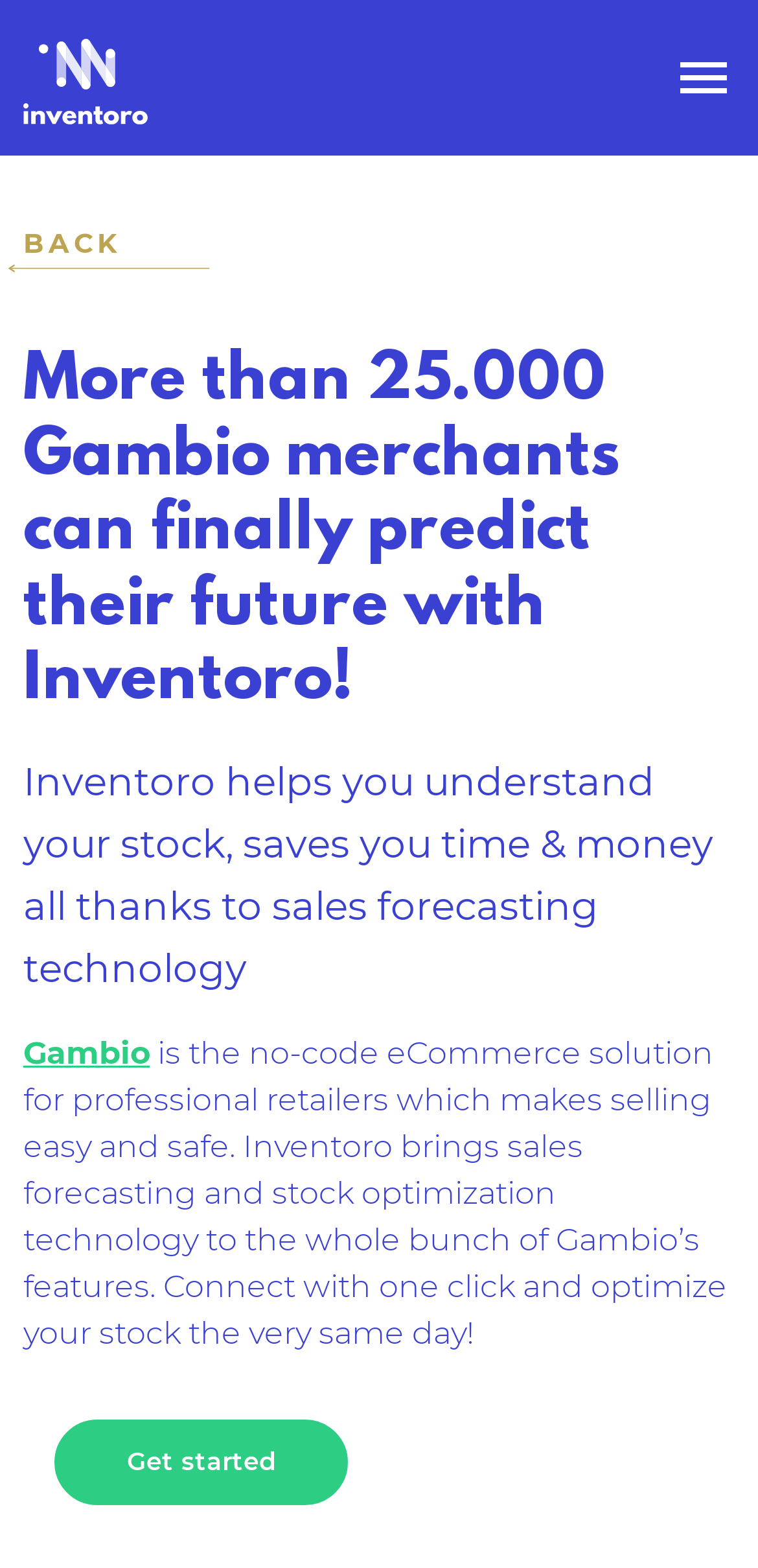Find the bounding box coordinates for the UI element whose description is: "Gambio". The coordinates should be four float numbers between 0 and 1, in the format [left, top, right, bottom].

[0.031, 0.66, 0.197, 0.684]